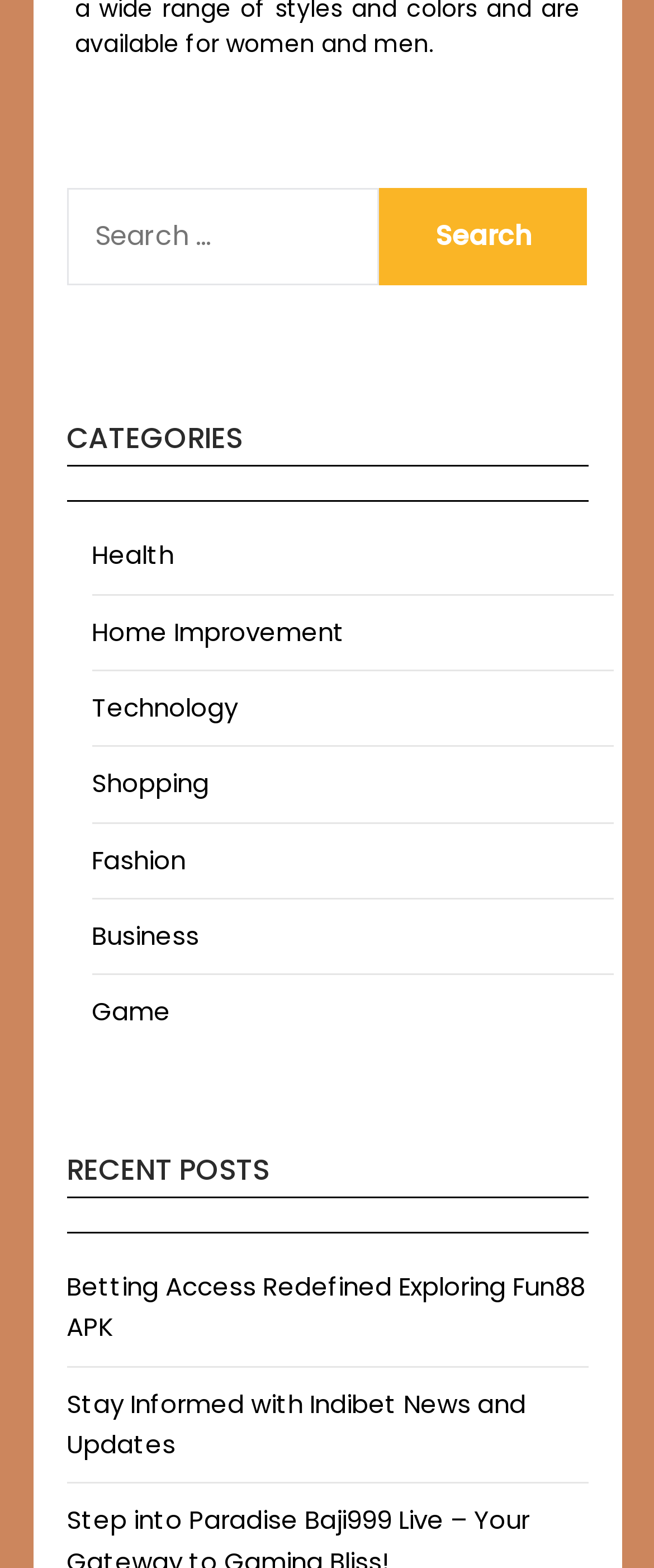What is the purpose of the search box?
Answer with a single word or phrase by referring to the visual content.

To search for content